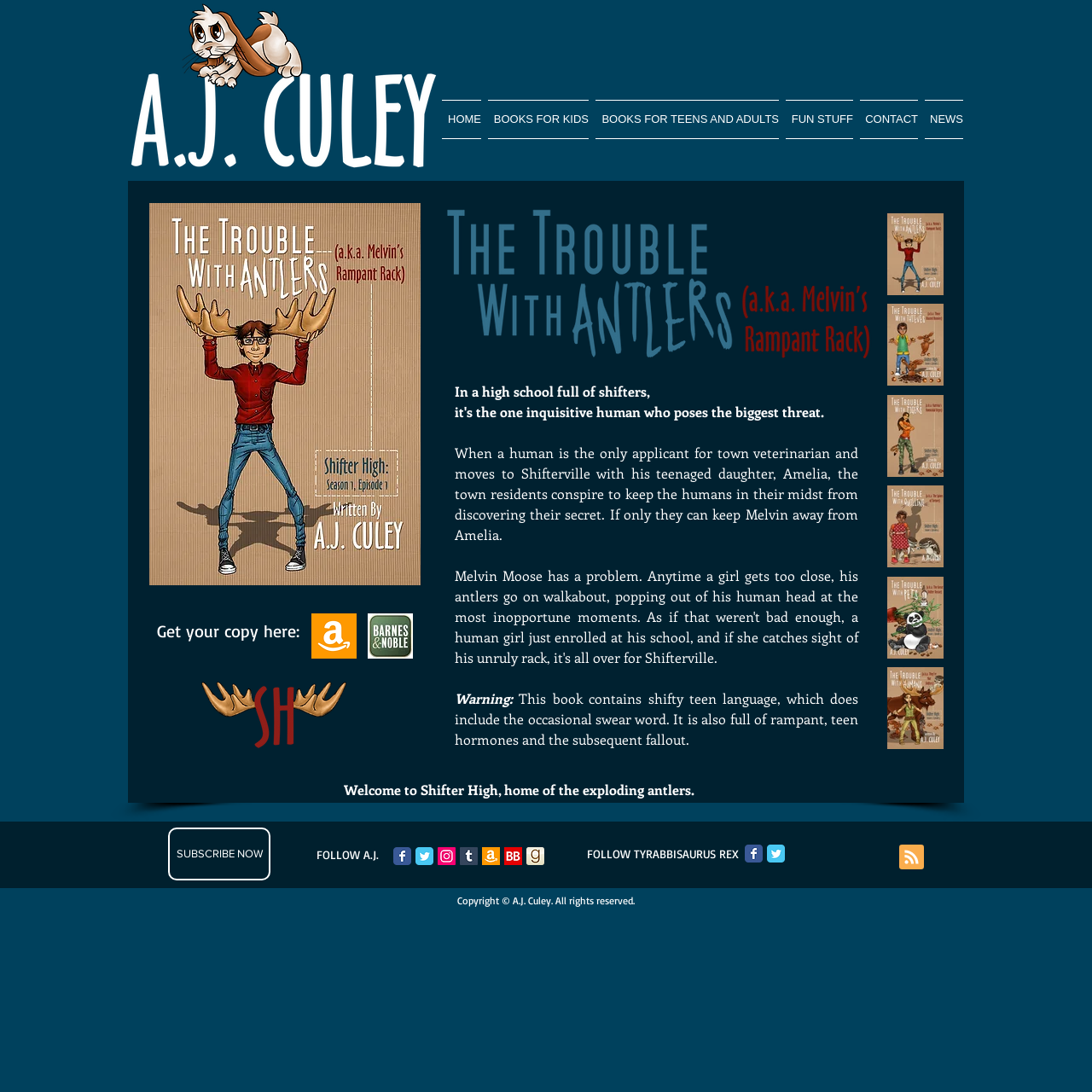Identify and extract the main heading from the webpage.

Welcome to Shifter High, home of the exploding antlers.